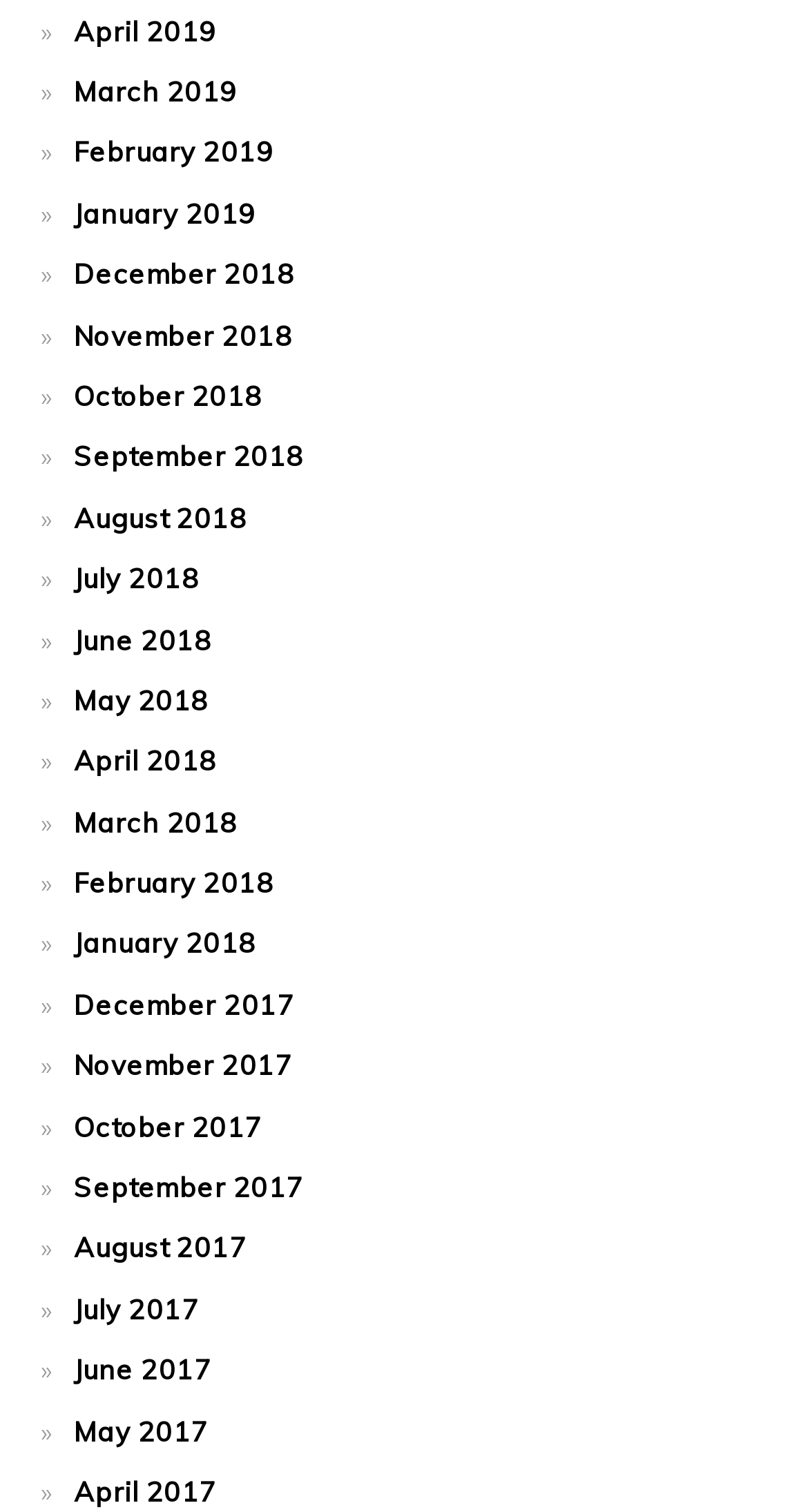Are the months listed in chronological order?
Answer the question with a thorough and detailed explanation.

I examined the links on the webpage and found that the months are listed in chronological order, from the latest month (April 2019) to the earliest month (April 2017).